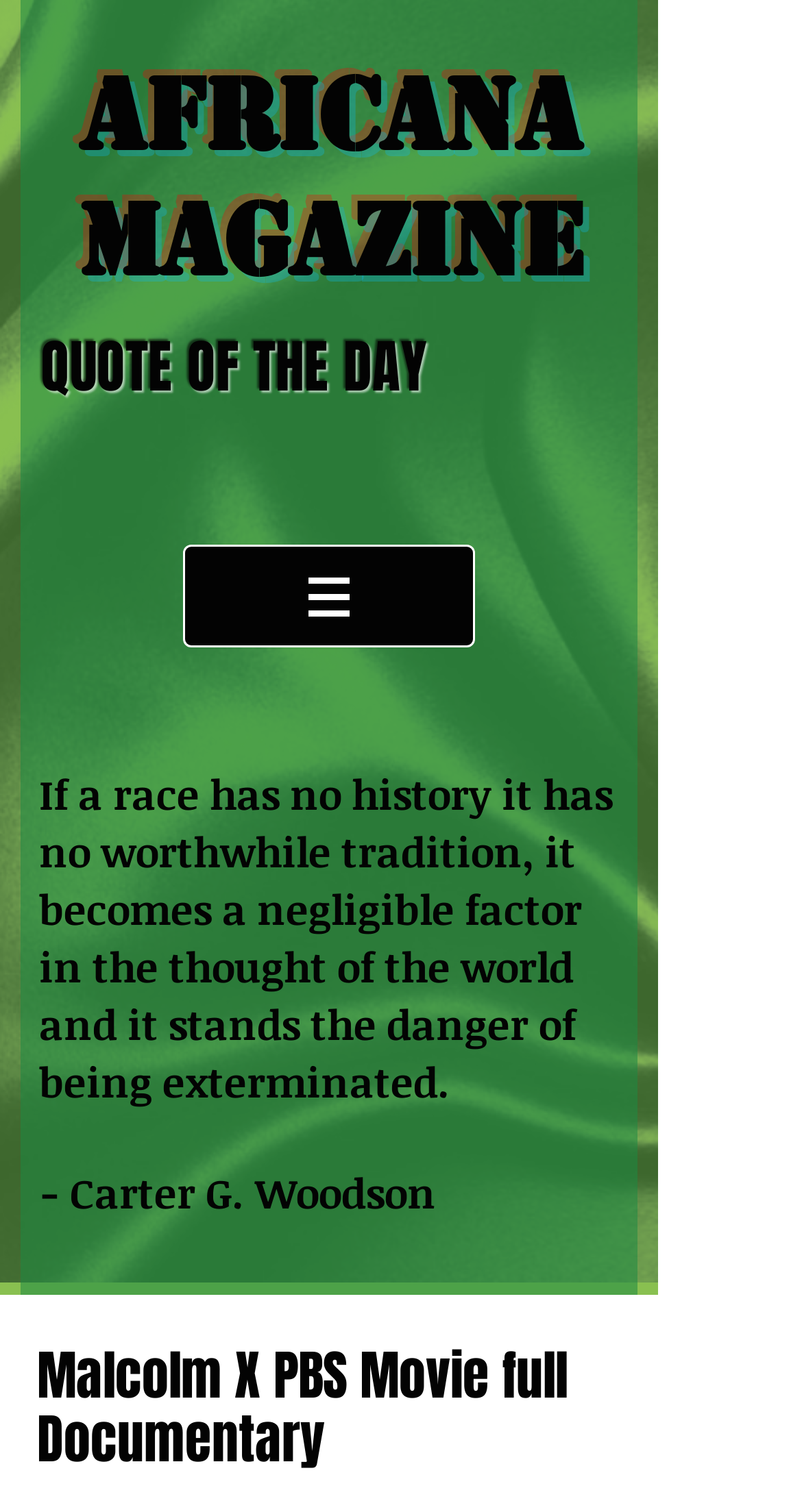Generate a thorough description of the webpage.

The webpage appears to be a tribute or informational page about Malcolm X, with a focus on his quotes and legacy. At the top left of the page, there is a navigation menu labeled "Site" with a button that has a popup menu, accompanied by a small image. 

Below the navigation menu, there is a prominent heading that reads "AFRICANA MAGAZINE" in a wide section that spans almost the entire width of the page. 

Further down, there is a quote from an unknown author, stating "If a race has no history it has no worthwhile tradition, it becomes a negligible factor in the thought of the world and it stands the danger of being exterminated." This quote is positioned in the middle of the page, taking up a significant amount of vertical space. 

Below the quote, there is an attribution to Carter G. Woodson, and then another empty heading. 

On the right side of the page, there is a section labeled "QUOTE OF THE DAY" with a heading that reads "Malcolm X PBS Movie full Documentary", which seems to be related to the meta description about Malcolm X's interview. This section is positioned near the bottom of the page.